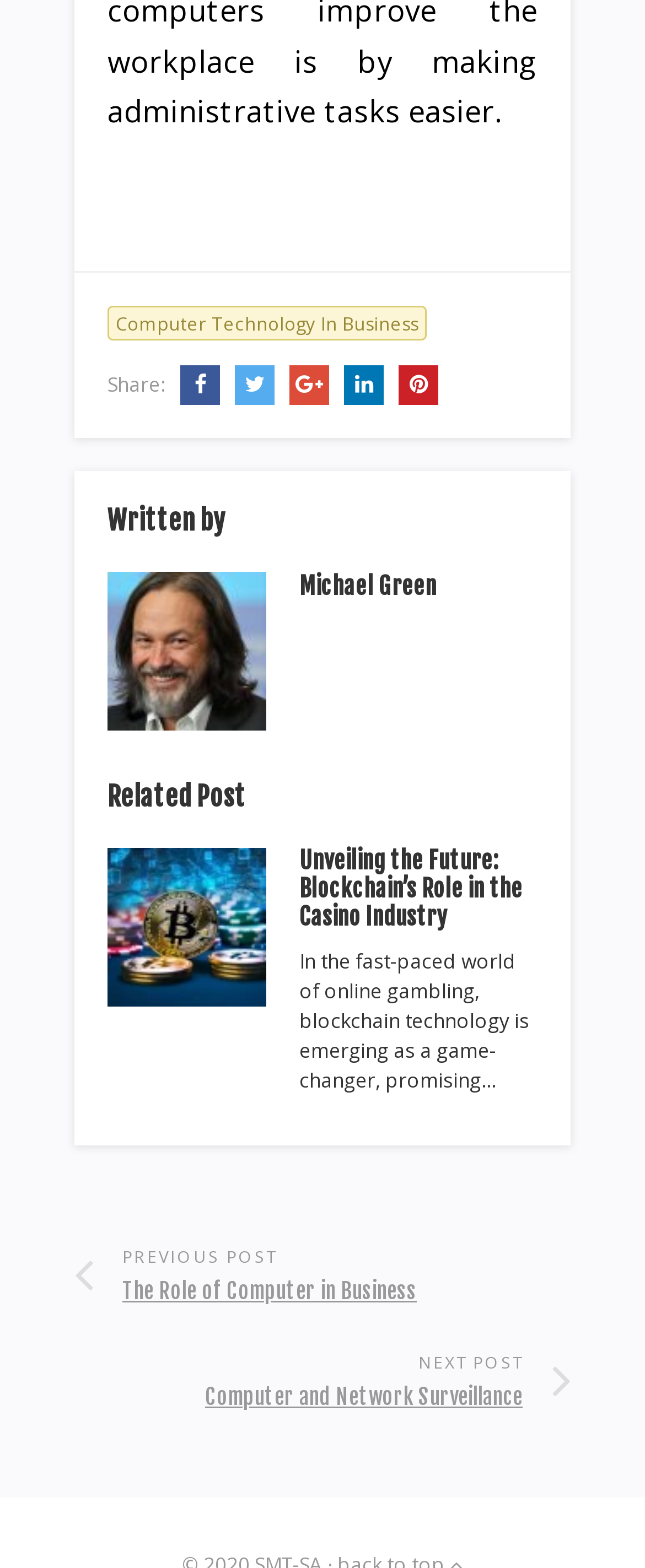Highlight the bounding box coordinates of the element you need to click to perform the following instruction: "Go to the previous post about The Role of Computer in Business."

[0.115, 0.79, 0.885, 0.835]